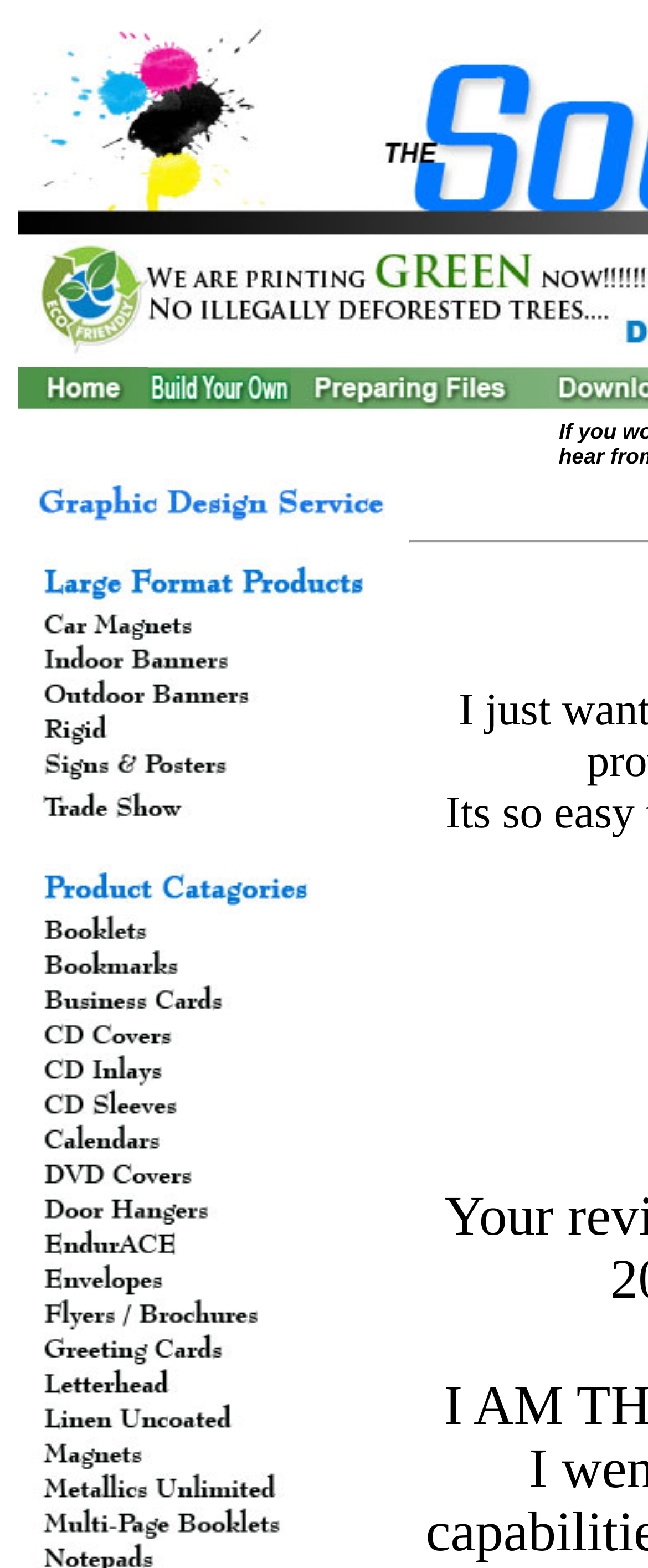Can I order custom prints online? From the image, respond with a single word or brief phrase.

Likely